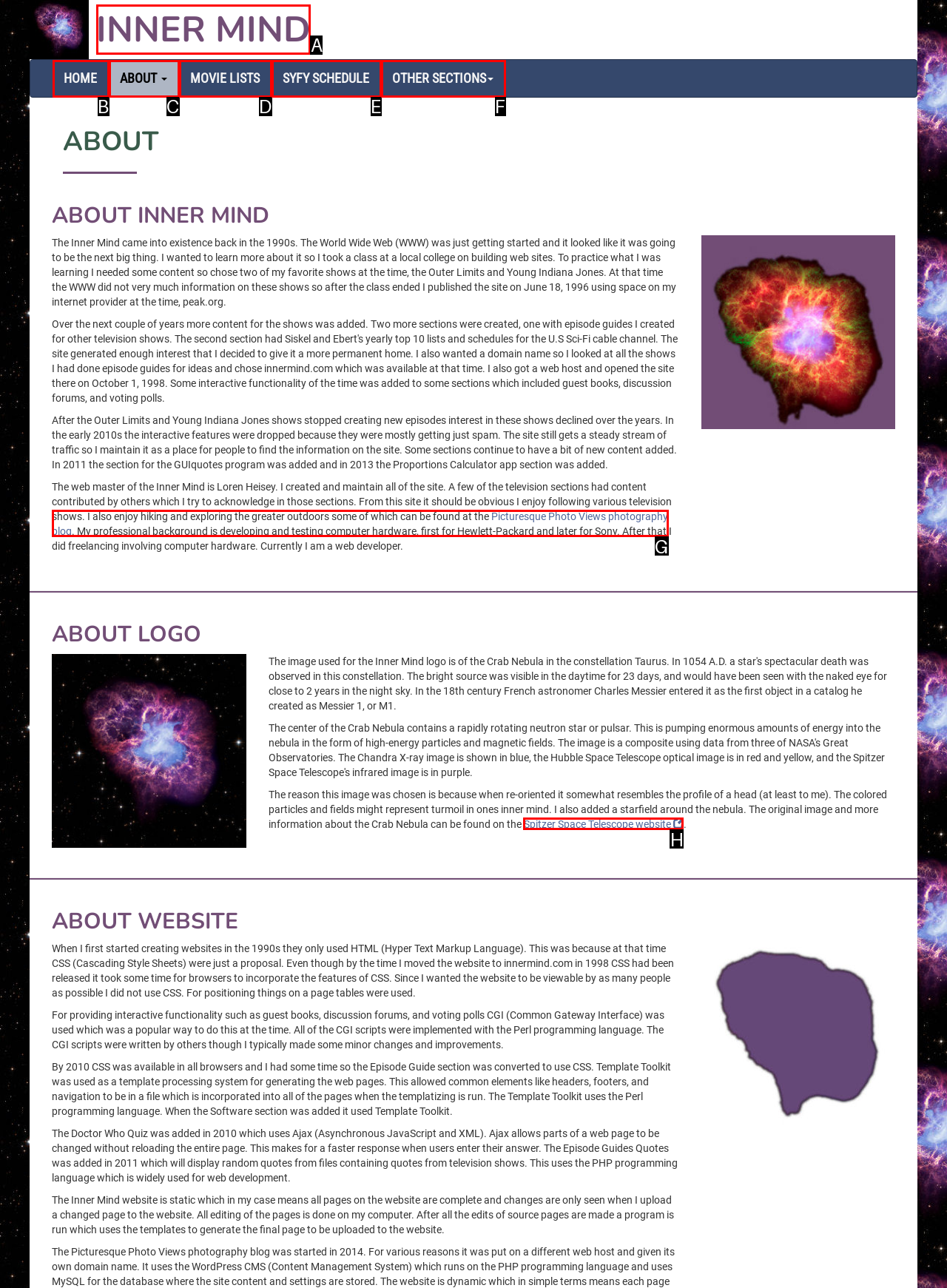Select the letter of the option that should be clicked to achieve the specified task: Click the 'INNER MIND' link. Respond with just the letter.

A